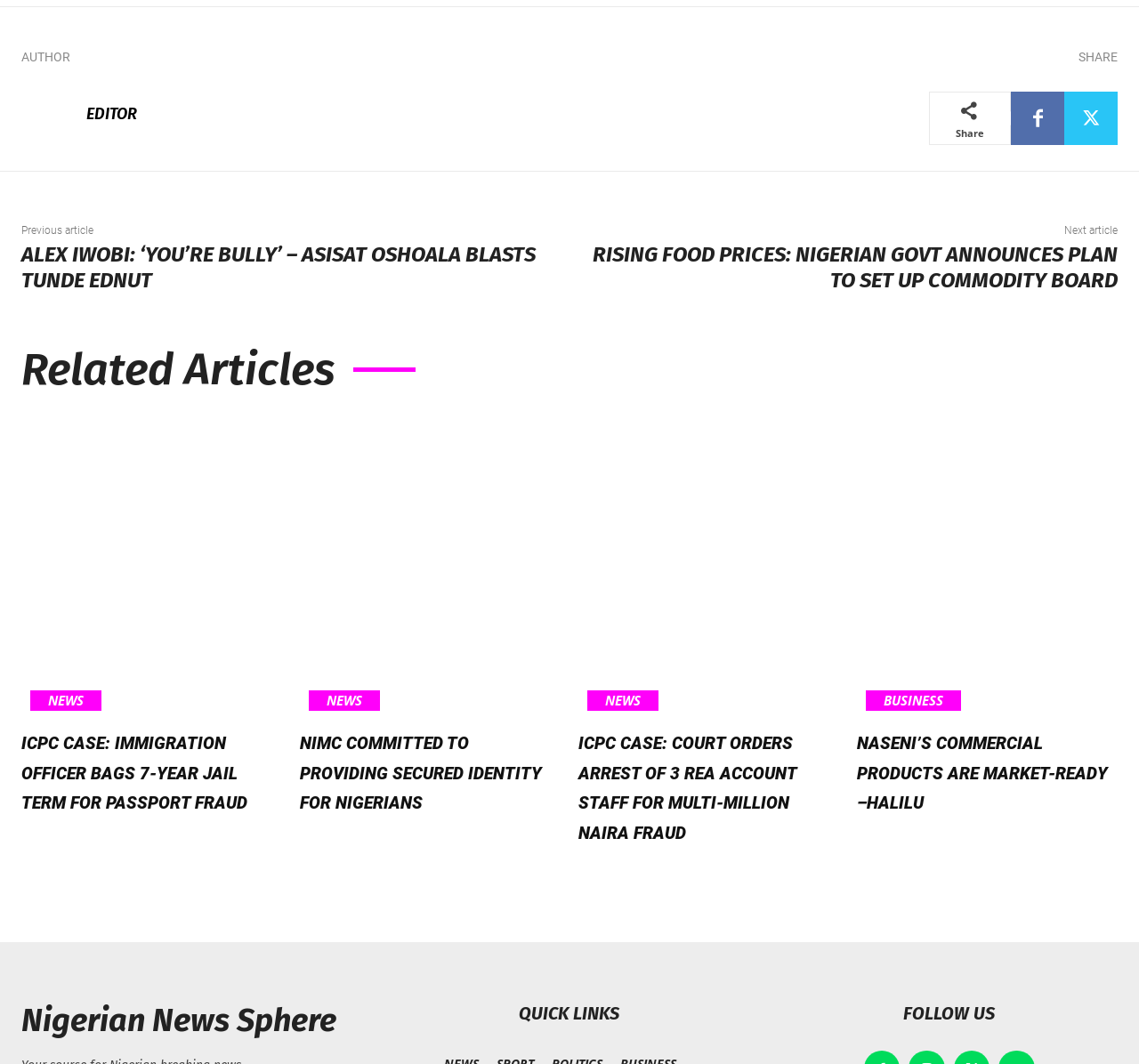Locate the coordinates of the bounding box for the clickable region that fulfills this instruction: "Read the 'NASENI’S COMMERCIAL PRODUCTS ARE MARKET-READY –HALILU' article".

[0.752, 0.682, 0.931, 0.822]